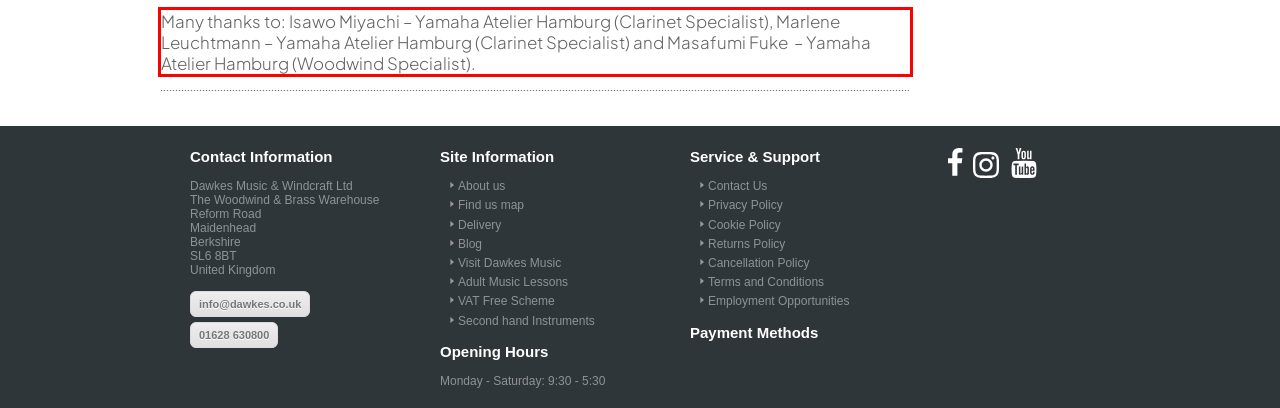From the screenshot of the webpage, locate the red bounding box and extract the text contained within that area.

Many thanks to: Isawo Miyachi – Yamaha Atelier Hamburg (Clarinet Specialist), Marlene Leuchtmann – Yamaha Atelier Hamburg (Clarinet Specialist) and Masafumi Fuke – Yamaha Atelier Hamburg (Woodwind Specialist).